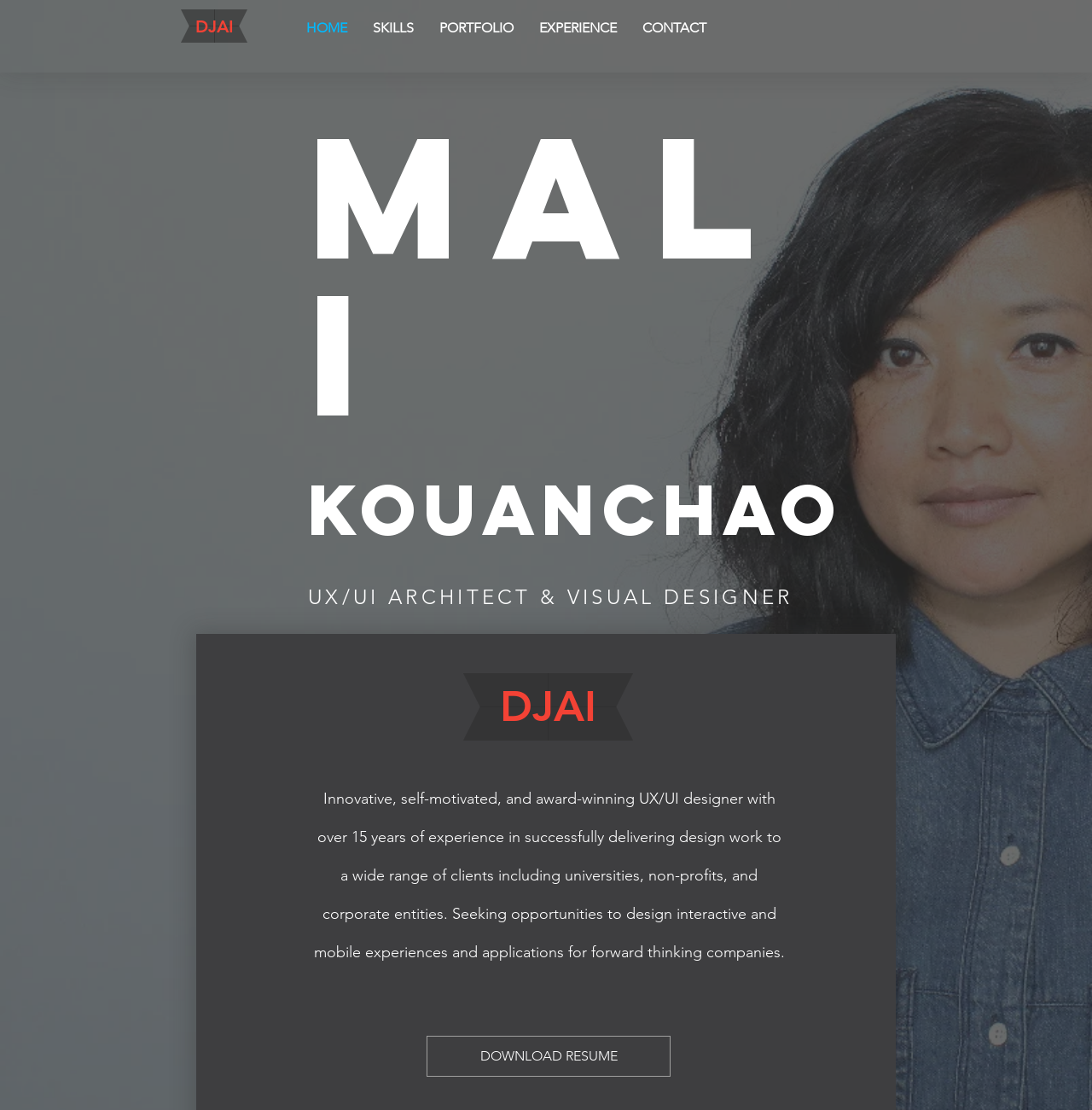Construct a thorough caption encompassing all aspects of the webpage.

The webpage is about Djai, a UX/UI designer, and it appears to be a personal portfolio or resume website. At the top left, there is a heading "DJAI" which is also a link. Below it, there is a navigation menu with five links: "HOME", "SKILLS", "PORTFOLIO", "EXPERIENCE", and "CONTACT", arranged horizontally across the top of the page.

In the middle of the page, there is a large heading "Mali Kouanchao" followed by a subheading "UX/UI ARCHITECT & VISUAL DESIGNER". Below this, there is a brief summary of Djai's experience and skills as a UX/UI designer, mentioning their ability to deliver design work to various clients and their interest in designing interactive and mobile experiences.

To the right of the summary, there is another heading "DJAI" which is smaller than the one at the top. At the bottom of the page, there is a link "DOWNLOAD RESUME" which is likely a call-to-action for visitors to download Djai's resume. Overall, the webpage appears to be a professional portfolio showcasing Djai's experience and skills as a UX/UI designer.